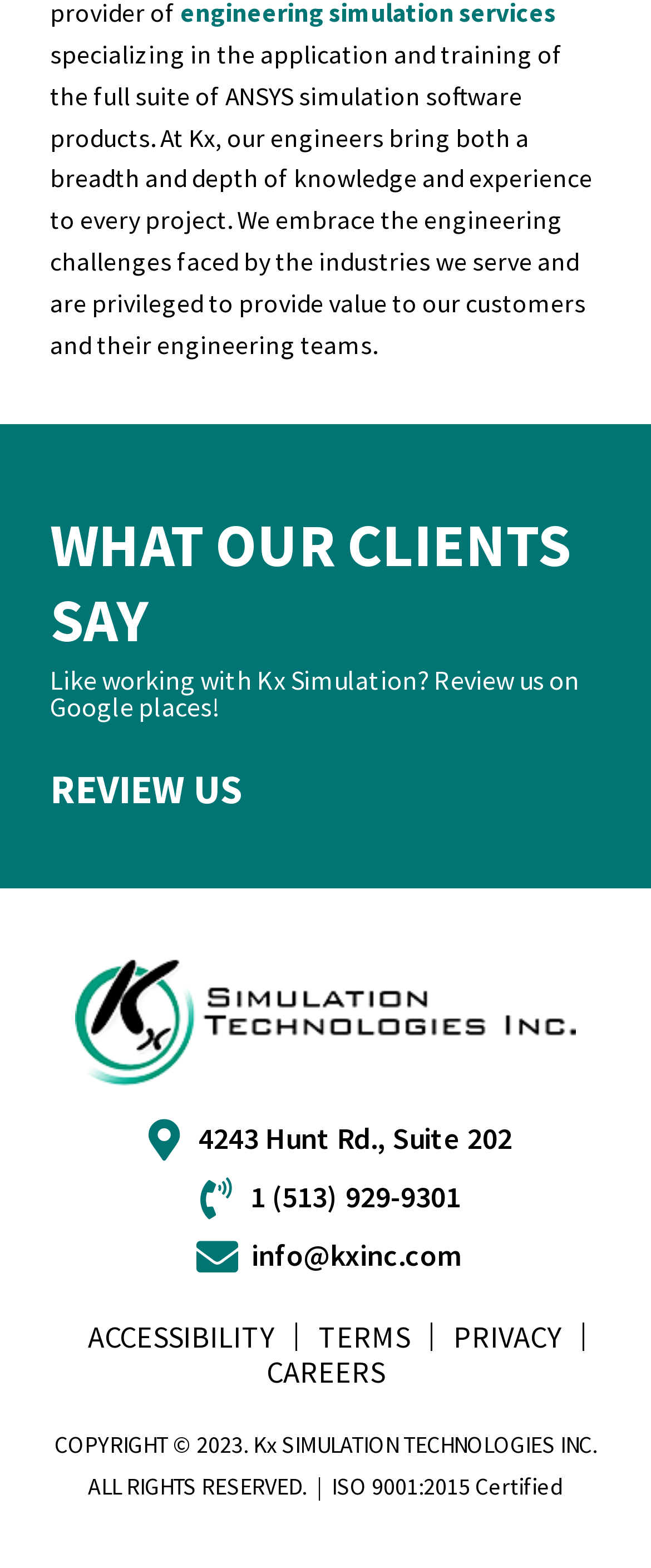Find the bounding box coordinates of the clickable area that will achieve the following instruction: "Visit Kx Simulation Technologies, Inc.".

[0.115, 0.611, 0.885, 0.692]